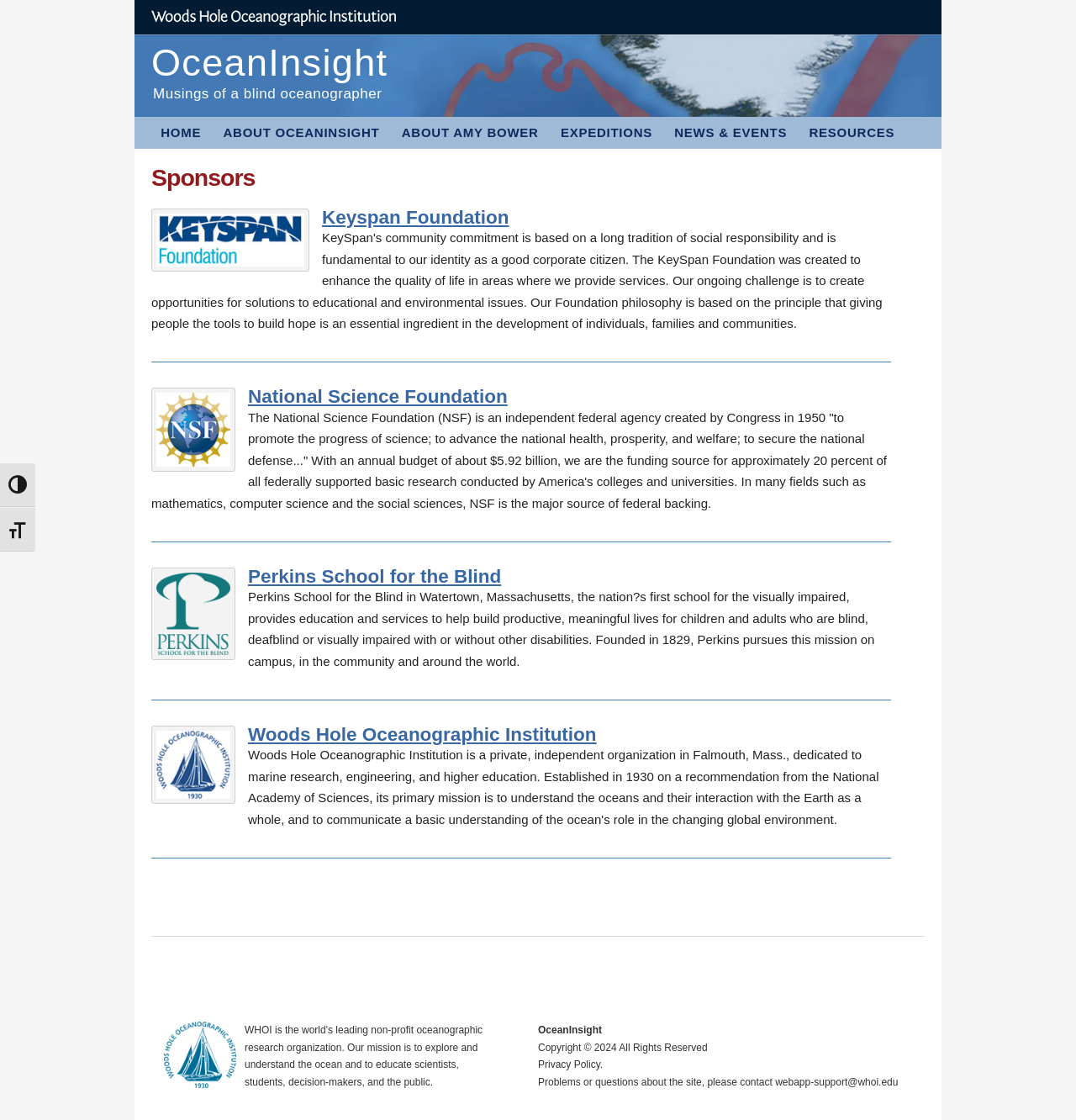Using the element description: "Keyspan Foundation", determine the bounding box coordinates. The coordinates should be in the format [left, top, right, bottom], with values between 0 and 1.

[0.299, 0.185, 0.473, 0.203]